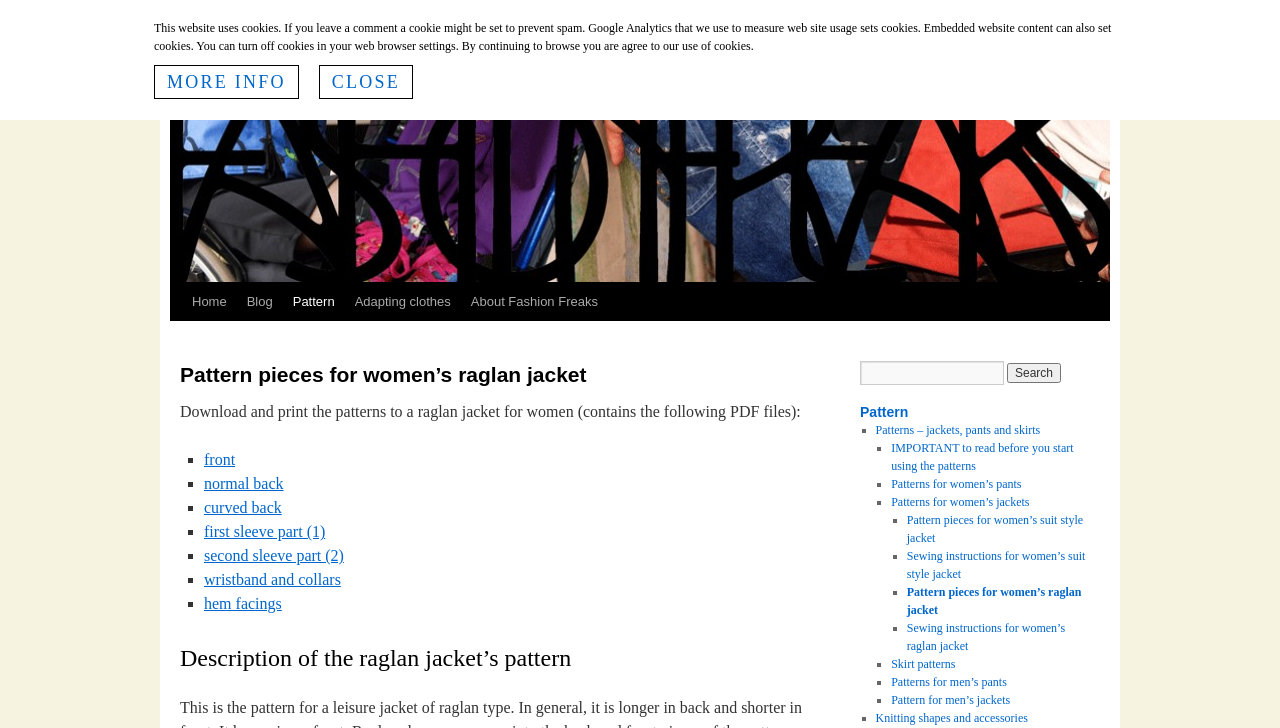How many links are there in the 'Pattern' section?
Provide a one-word or short-phrase answer based on the image.

7